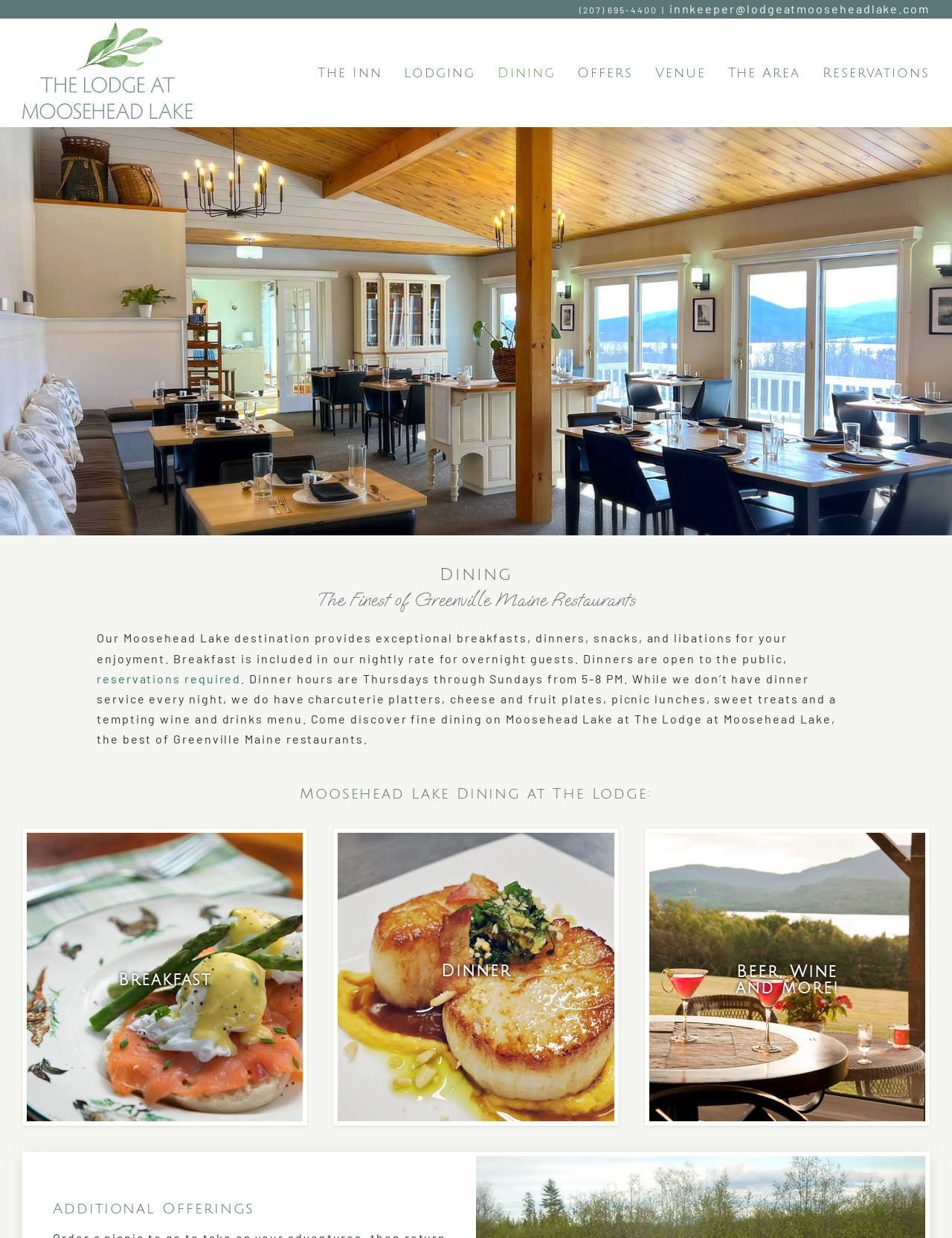Please determine the bounding box coordinates for the element that should be clicked to follow these instructions: "send an inquiry".

None